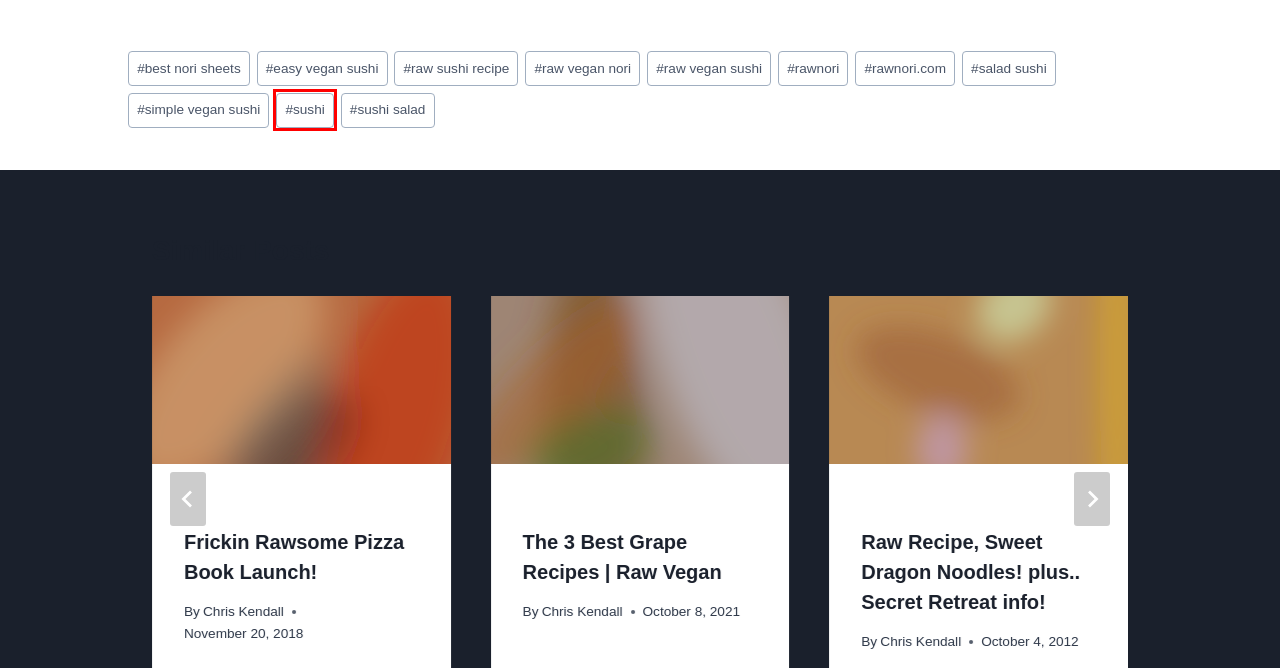You are given a screenshot depicting a webpage with a red bounding box around a UI element. Select the description that best corresponds to the new webpage after clicking the selected element. Here are the choices:
A. rawnori.com Archives - The Raw Advantage
B. raw vegan nori Archives - The Raw Advantage
C. PLSF Unicorn Hoodie - The Raw Advantage
D. raw vegan sushi Archives - The Raw Advantage
E. best nori sheets Archives - The Raw Advantage
F. sushi salad Archives - The Raw Advantage
G. Rawsome Recipes | Raw Vegan Recipe - The Raw Advantage
H. sushi Archives - The Raw Advantage

H